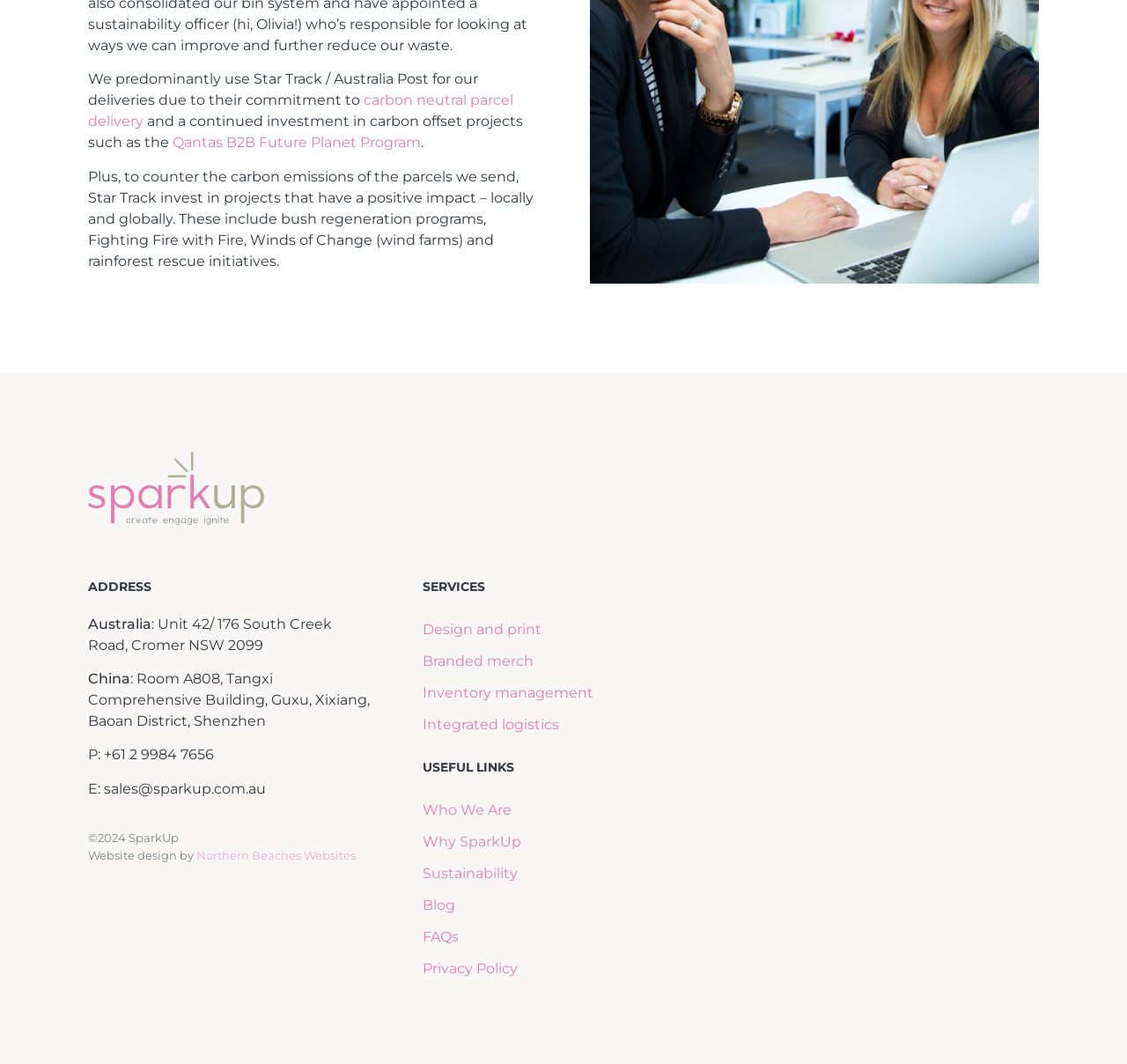Please respond in a single word or phrase: 
What is the name of the company's logo?

SparkUp Logo